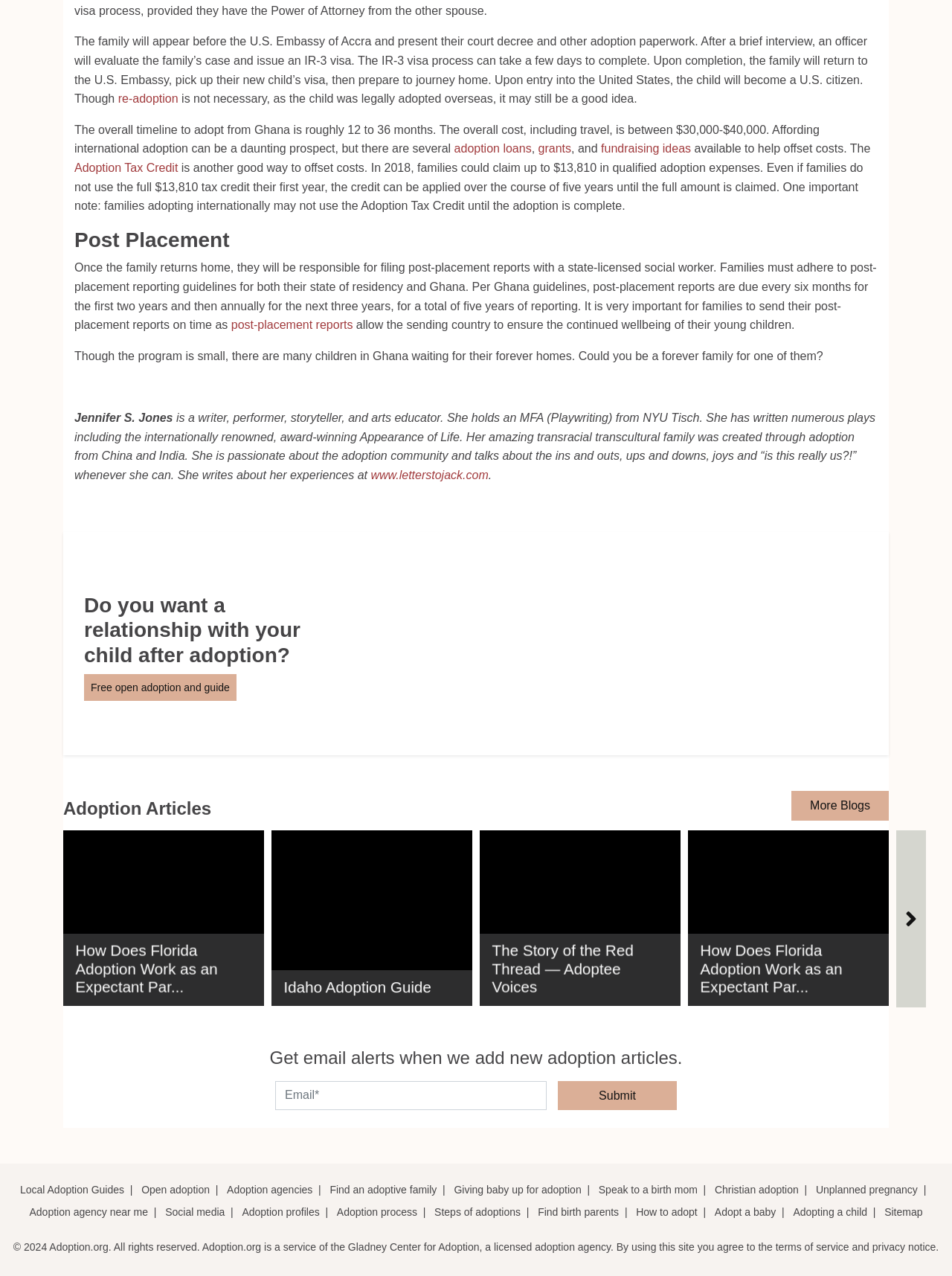What is the purpose of post-placement reports?
Please provide a single word or phrase as your answer based on the screenshot.

To ensure the wellbeing of children